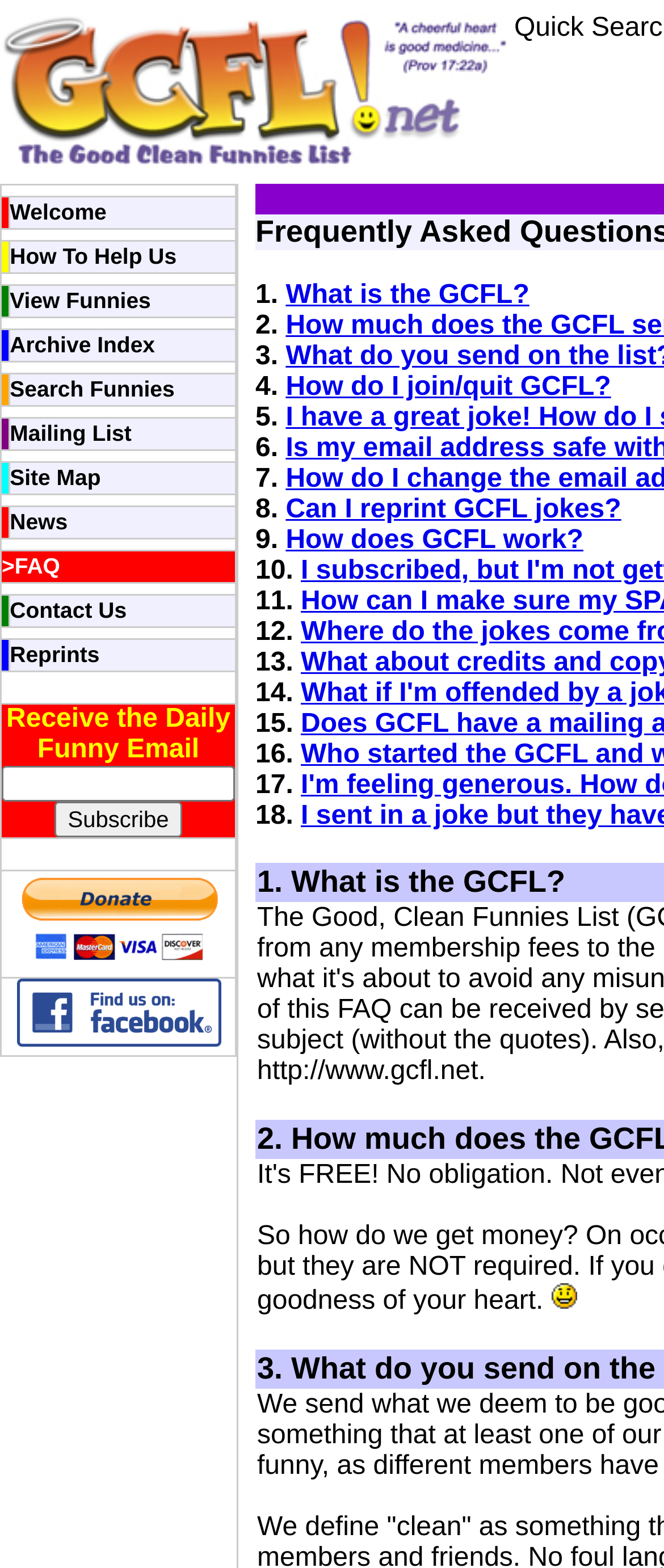Locate the bounding box of the user interface element based on this description: "alt="GCFL.net: Good, Clean Funnies List"".

[0.0, 0.098, 0.769, 0.116]